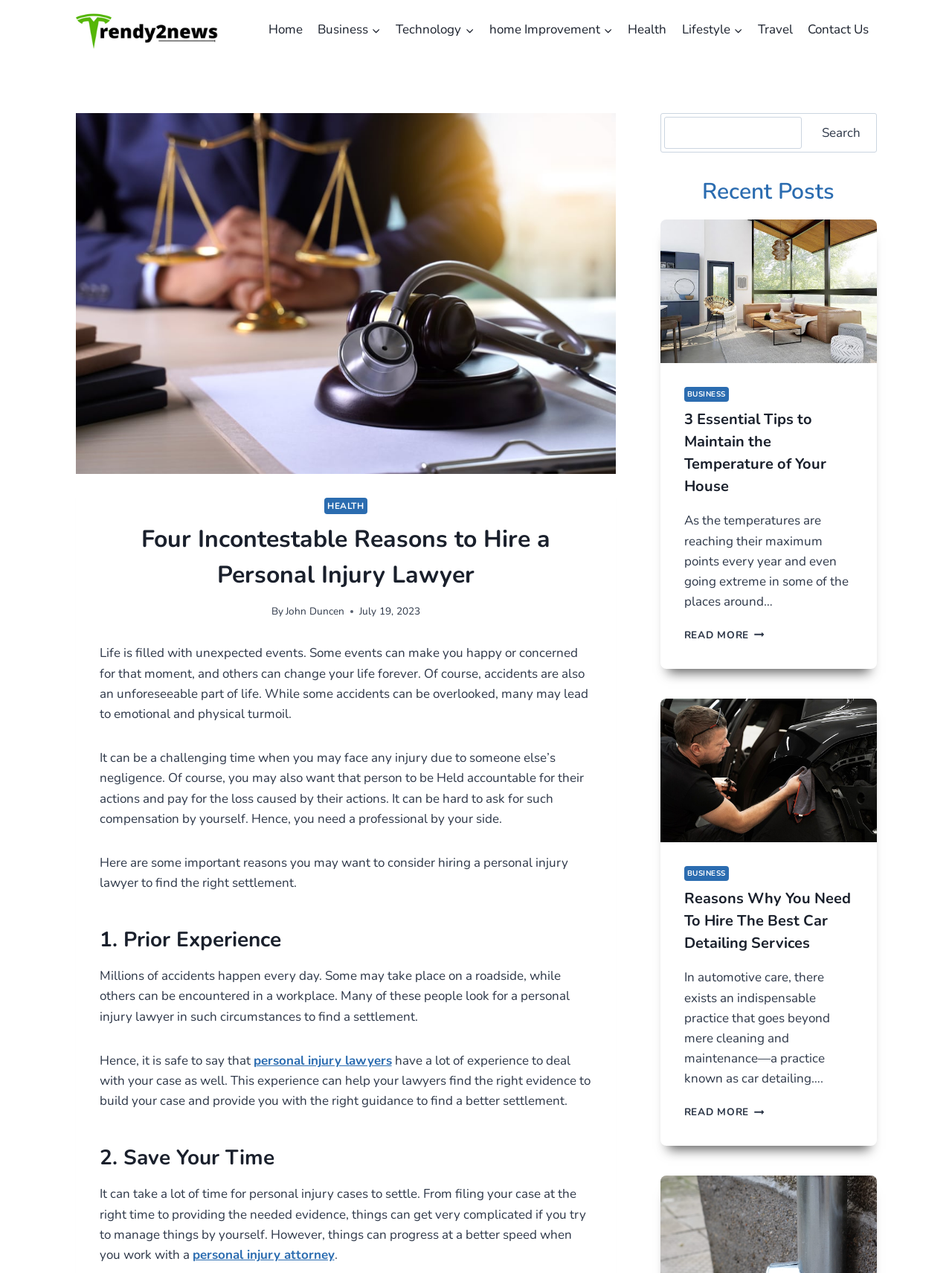What is the purpose of hiring a personal injury lawyer according to the article?
Provide a short answer using one word or a brief phrase based on the image.

To find the right settlement